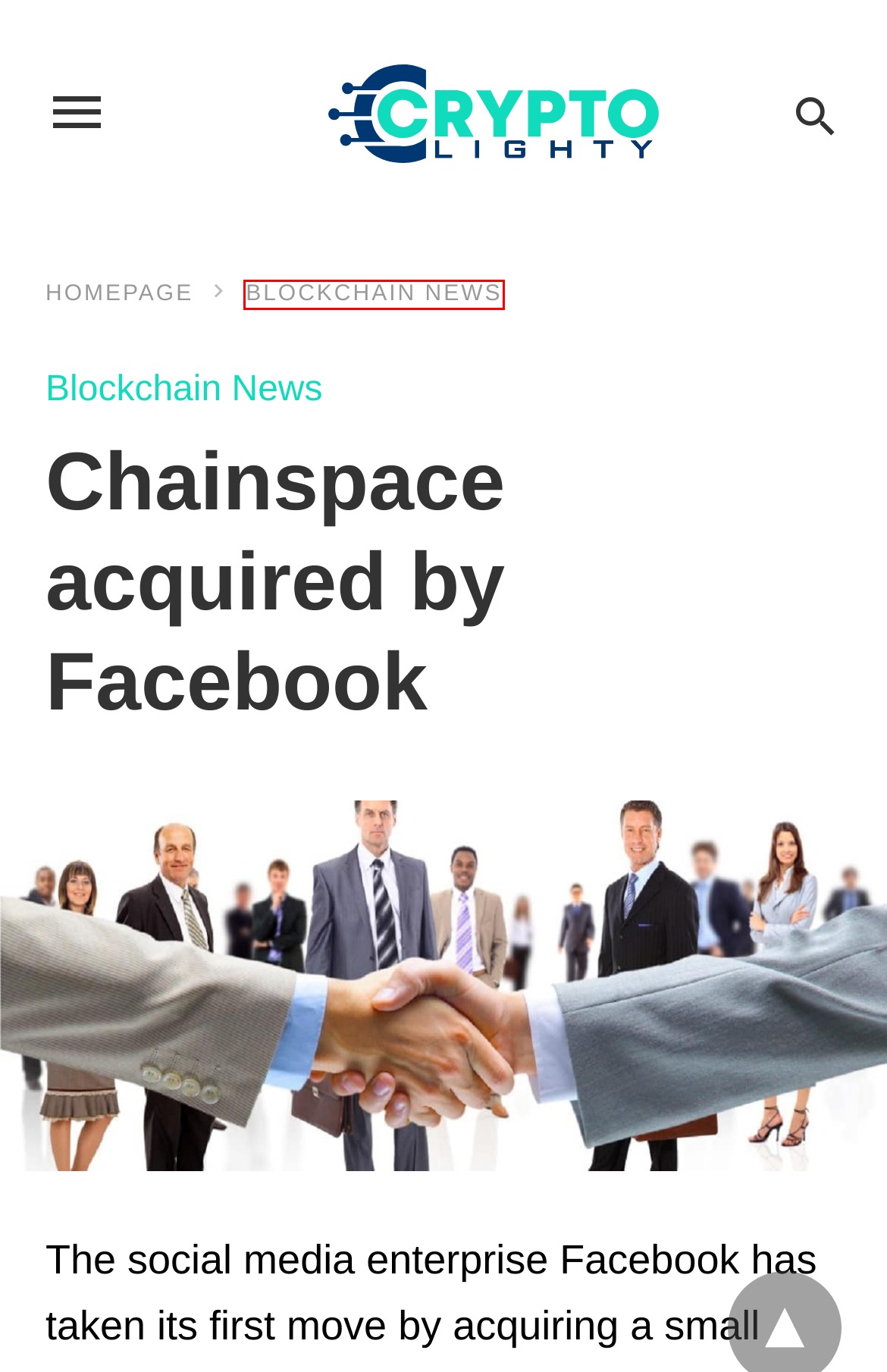You are provided with a screenshot of a webpage where a red rectangle bounding box surrounds an element. Choose the description that best matches the new webpage after clicking the element in the red bounding box. Here are the choices:
A. BOSAGORA and KoSAC Showcased a Collaborative Decision Making Platform
B. Advertise with Us - CryptoLighty
C. Cryptocurrency News | Latest Updates on Cryptocurrency Price & Market
D. Legal News | Latest Updates on Law, Orders & Courts Judgement
E. Blockchain News | Latest Updates on Blockchain Technology, Wallet & App
F. CryptoLightly
G. McashChain Officially Listed as 17th Blockchain in Dapp.com
H. Uptrend Alert: Bitcoin Cash (BCH) Breaks Out of Consolidation!

E